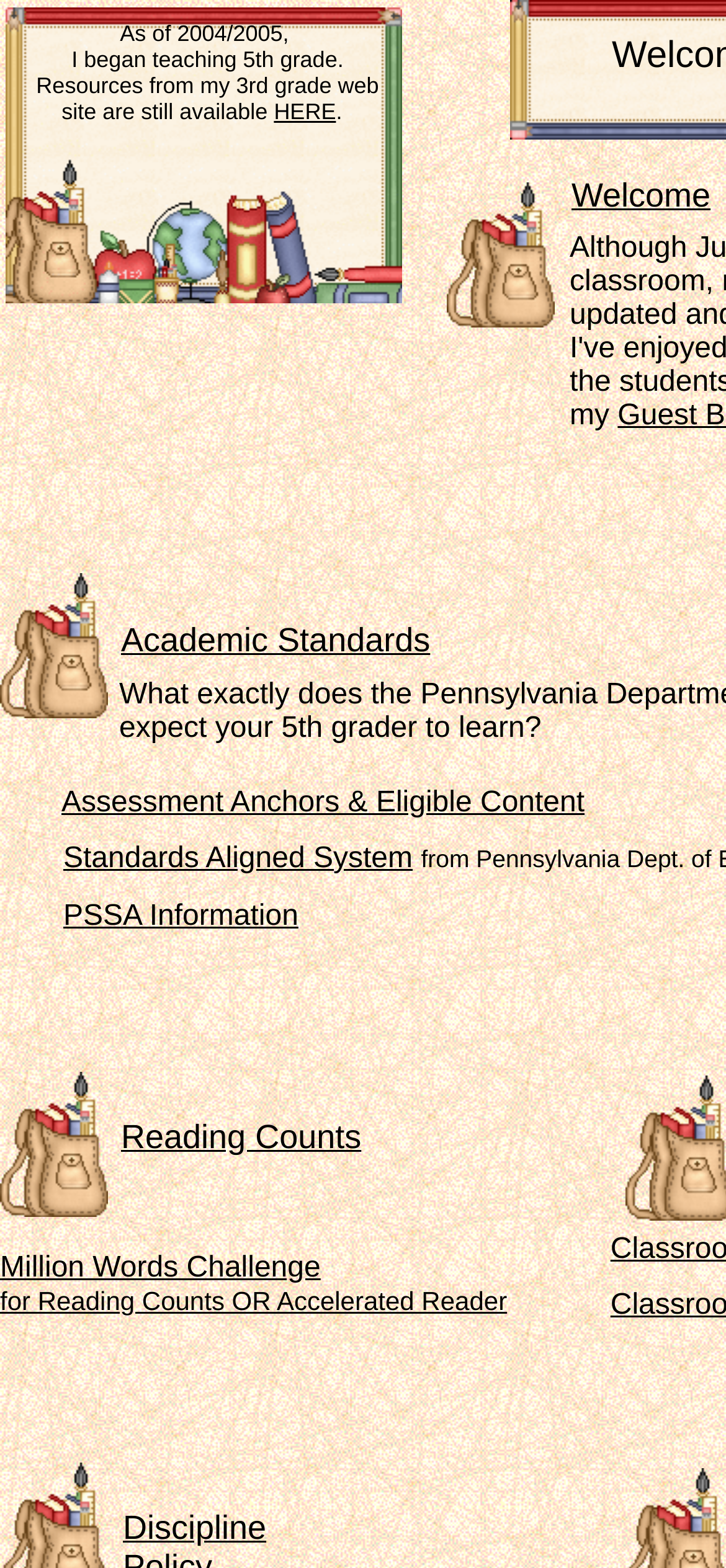Offer a thorough description of the webpage.

The webpage is about a teacher's resource page, specifically for 5th grade. At the top, there is a brief introduction stating that the teacher began teaching 5th grade as of 2004/2005. Below this, there is a mention of resources from a 3rd-grade website still being available, with a link labeled "HERE" to access them.

On the left side of the page, there are several links to various academic resources, including "Academic Standards", "Reading Counts", "Assessment Anchors & Eligible Content", and "PSSA Information". These links are positioned vertically, with "Academic Standards" at the top and "PSSA Information" at the bottom.

On the right side of the page, there is a link to "Welcome" at the top, followed by a link to "Standards Aligned System". At the bottom of the page, there are two links related to reading challenges: "Million Words Challenge" and "for Reading Counts OR Accelerated Reader".